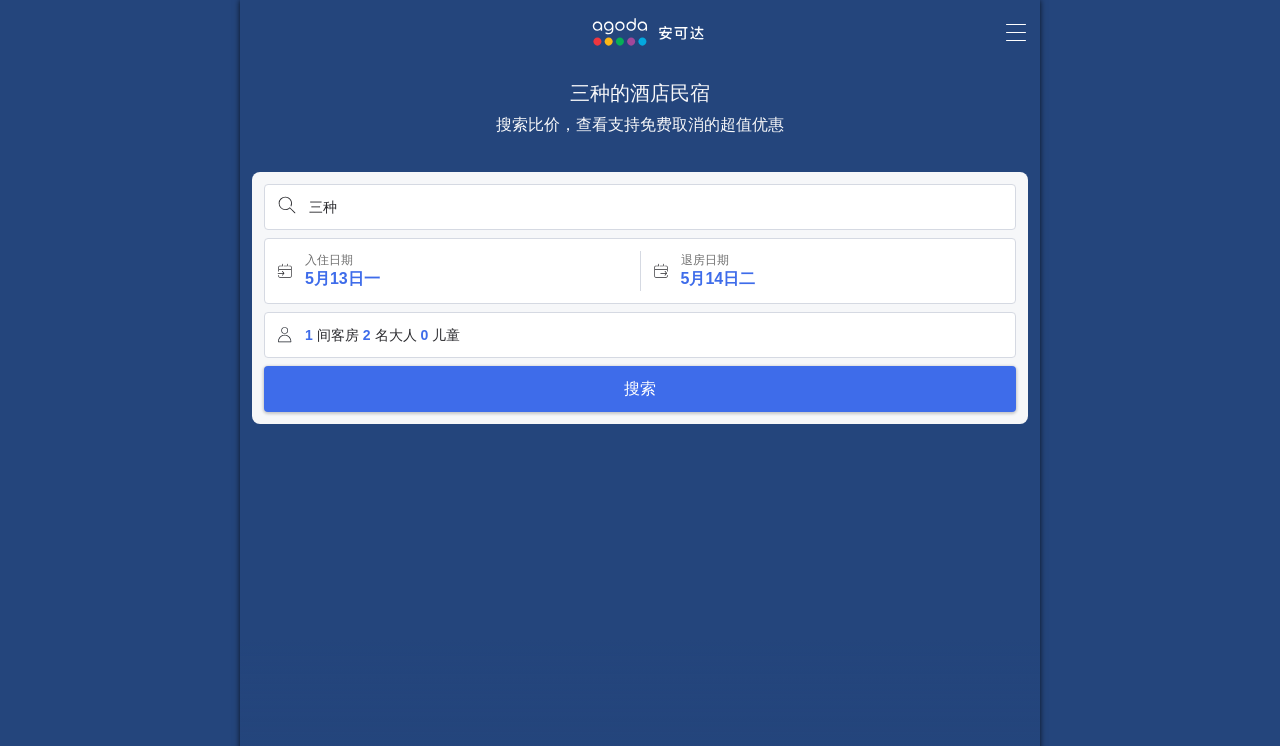Please give a concise answer to this question using a single word or phrase: 
What is the logo on the top left corner?

Agoda